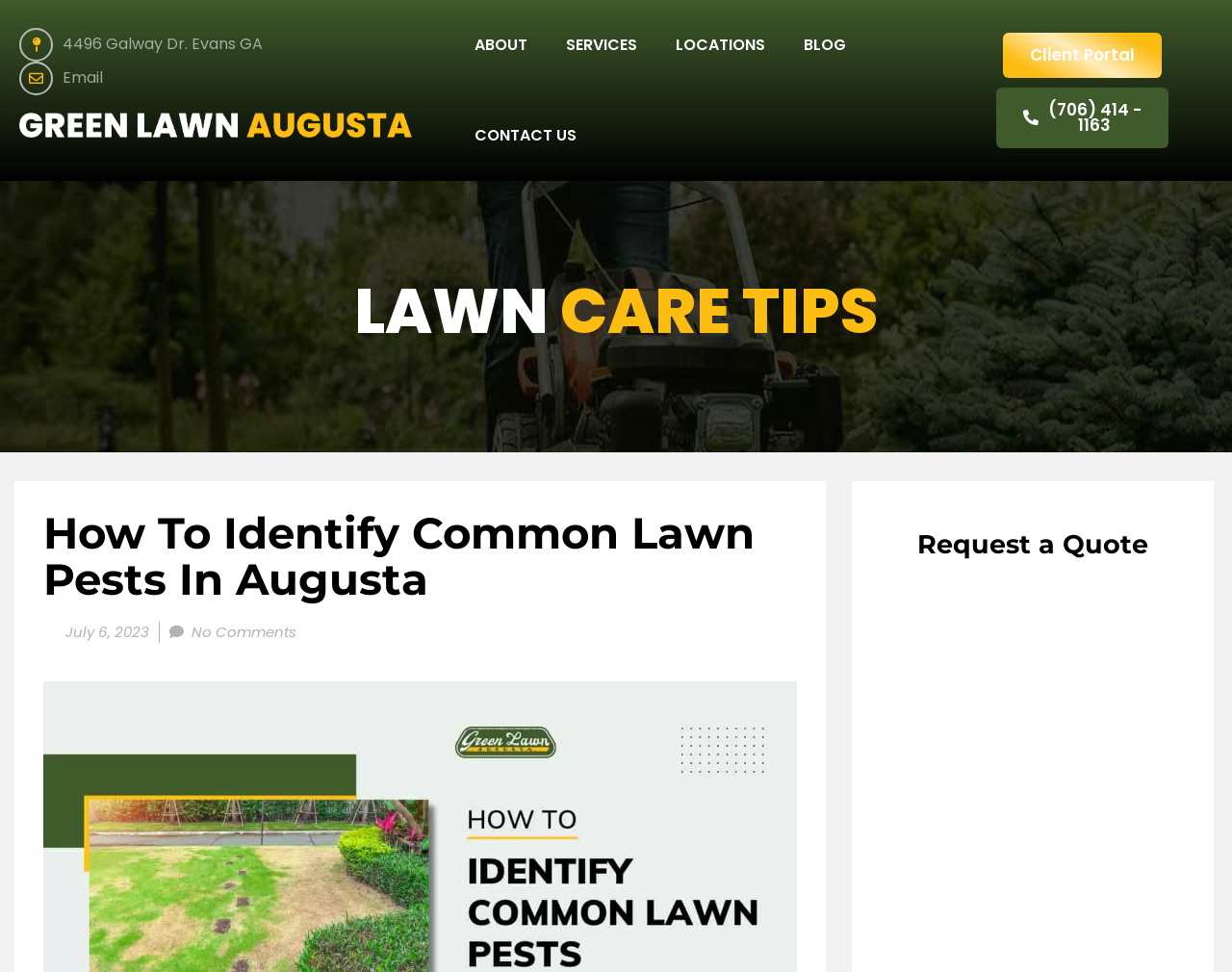Determine the bounding box coordinates of the UI element described by: "Client Portal".

[0.814, 0.034, 0.943, 0.08]